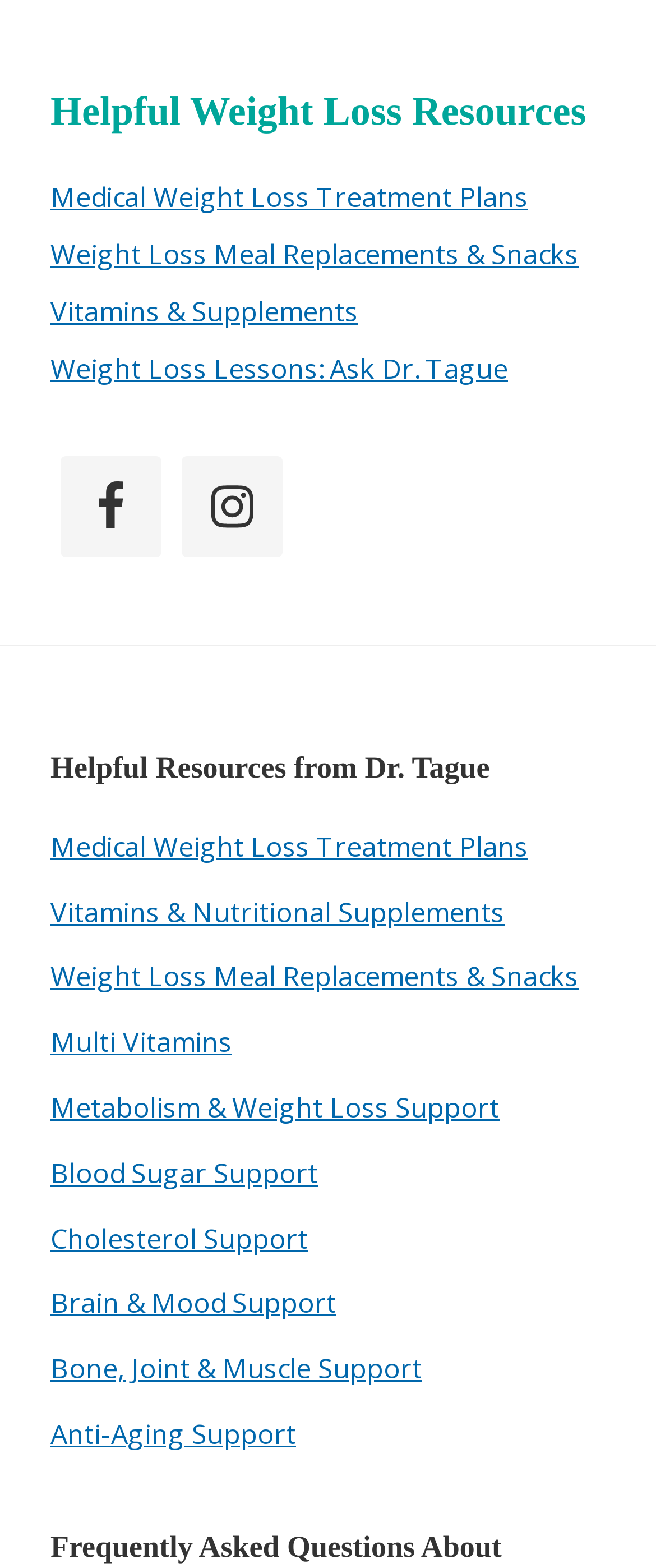Using the provided element description: "Blood Sugar Support", identify the bounding box coordinates. The coordinates should be four floats between 0 and 1 in the order [left, top, right, bottom].

[0.077, 0.736, 0.485, 0.76]